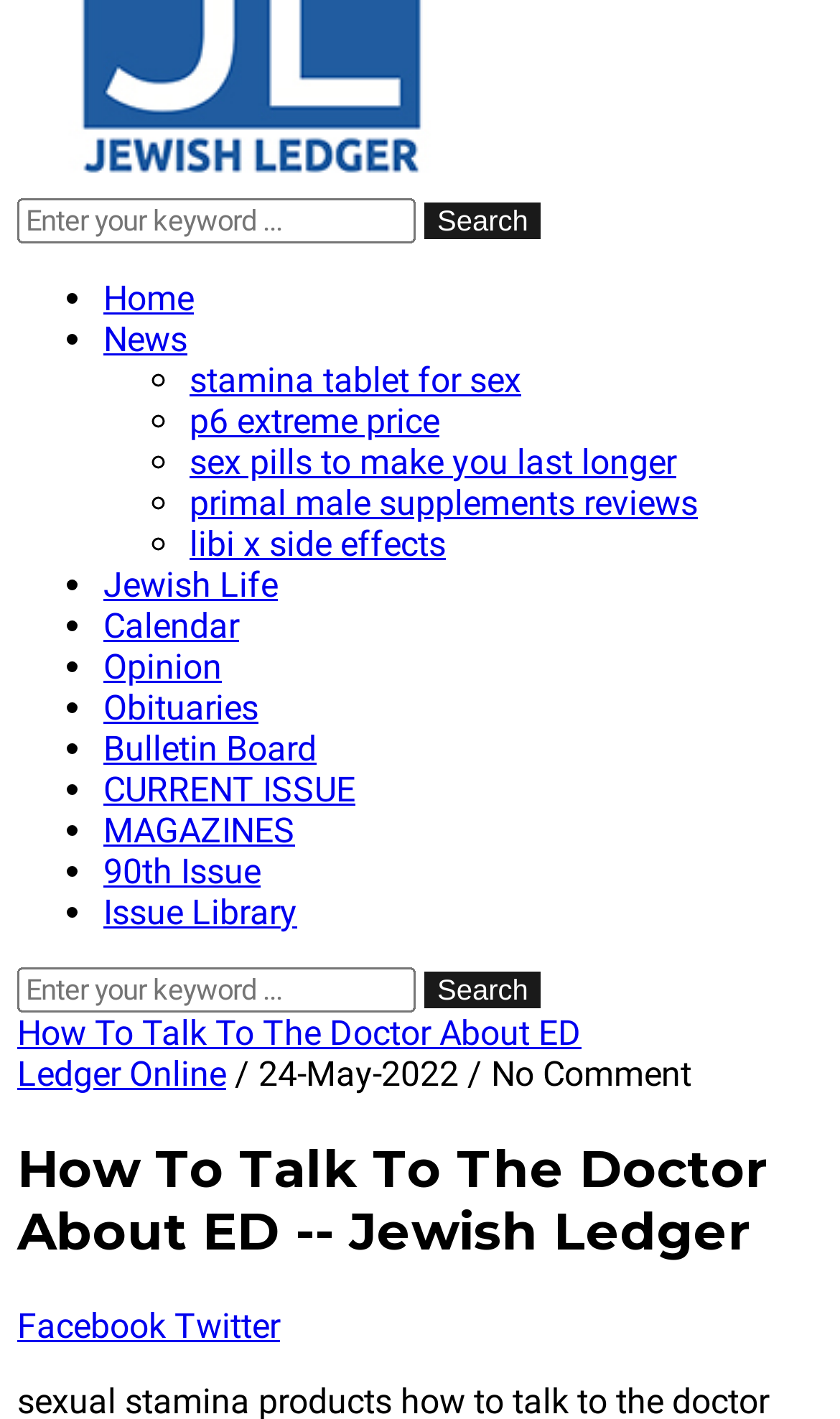Locate the bounding box coordinates of the UI element described by: "p6 extreme price". Provide the coordinates as four float numbers between 0 and 1, formatted as [left, top, right, bottom].

[0.226, 0.282, 0.523, 0.311]